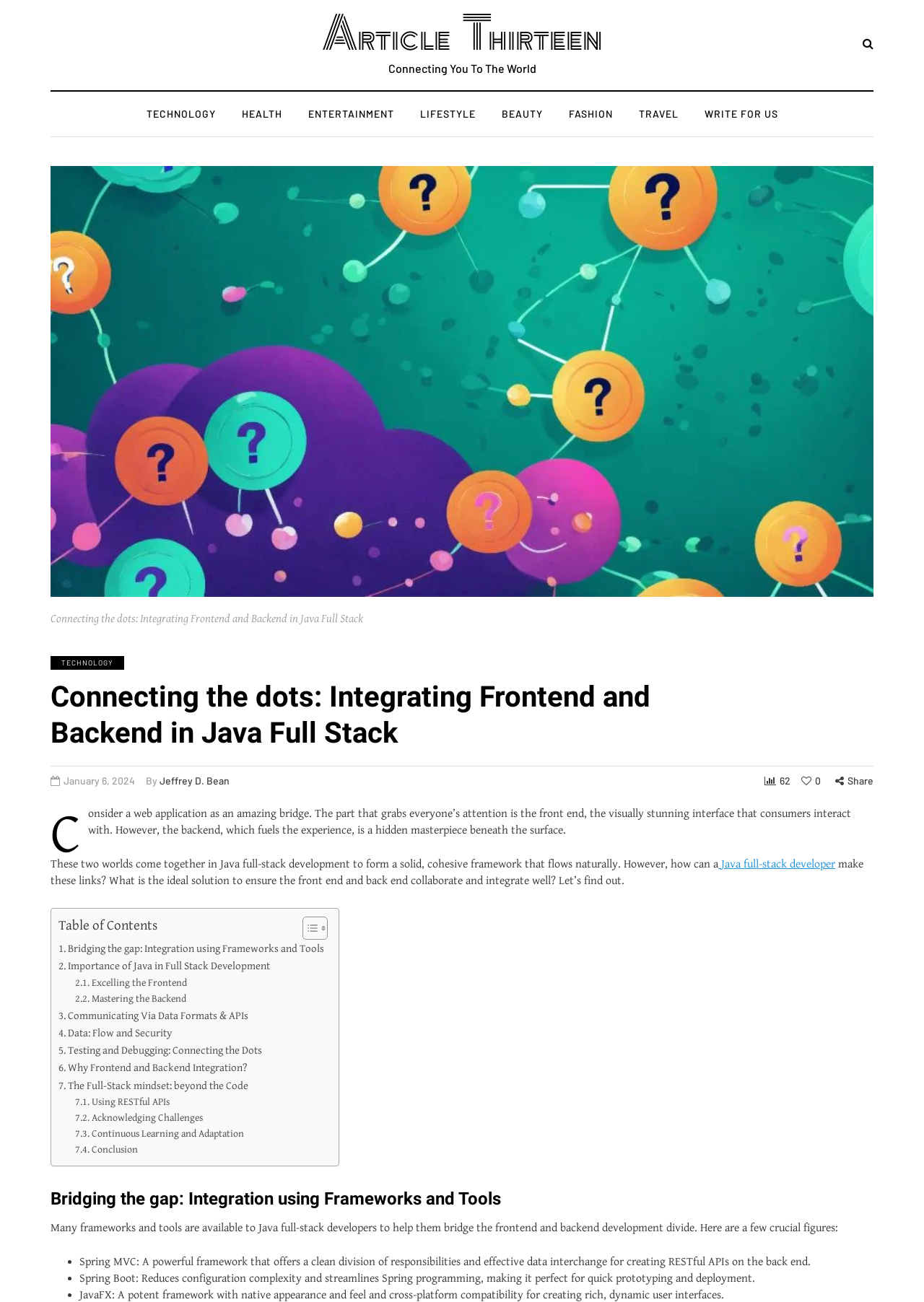Provide your answer in one word or a succinct phrase for the question: 
What is the date of publication of the article?

January 6, 2024